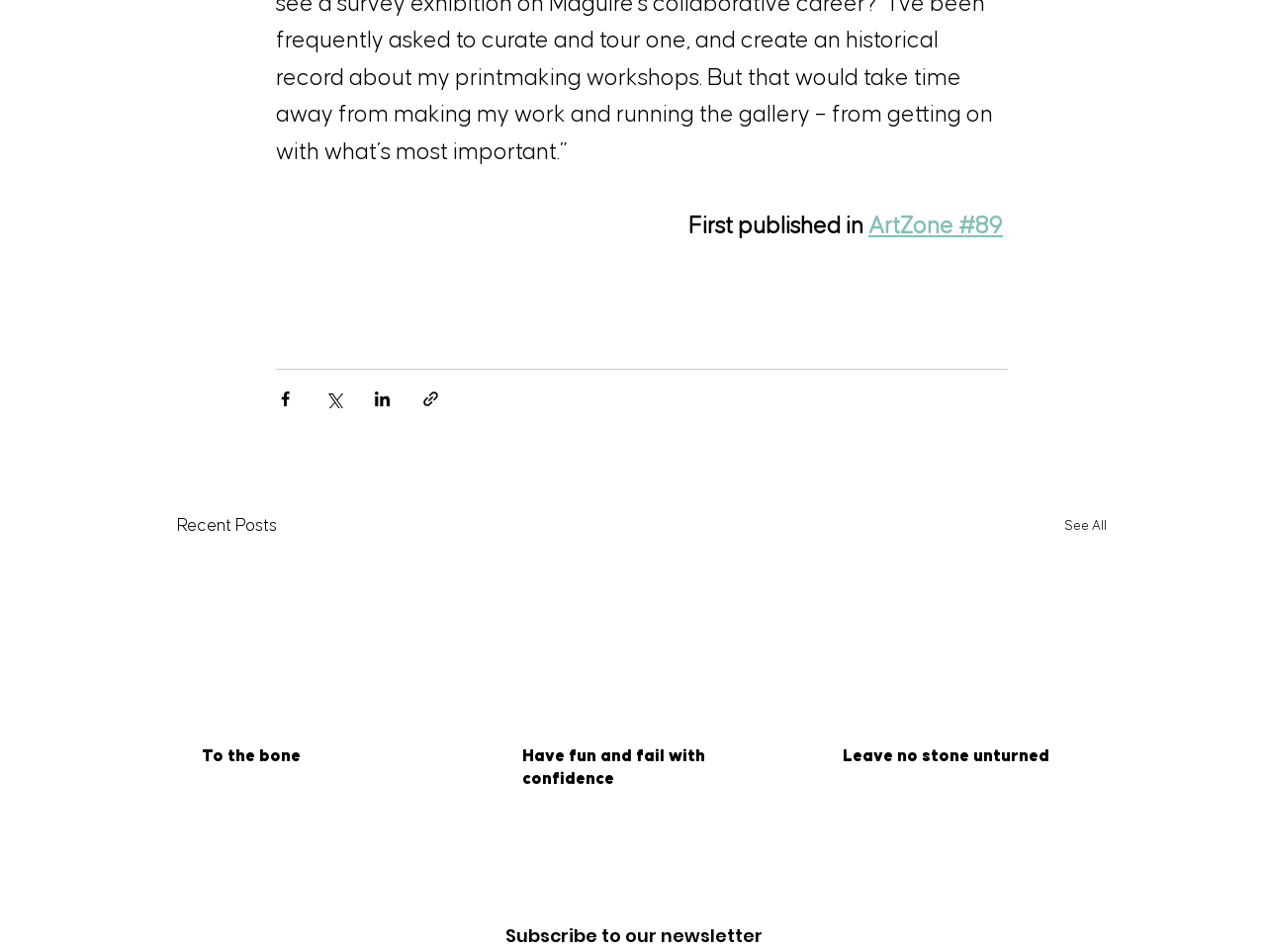Provide a short, one-word or phrase answer to the question below:
What is the first published item?

ArtZone #89